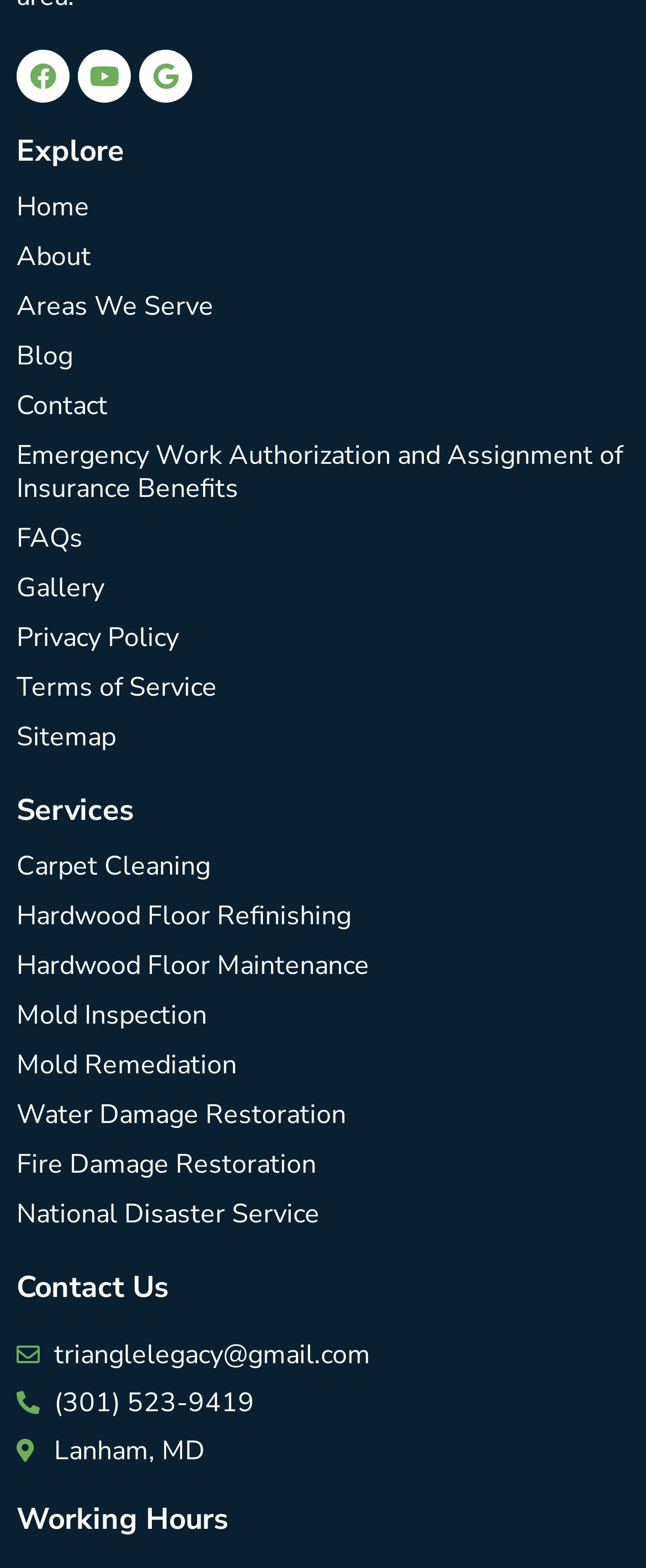Answer the question in one word or a short phrase:
What is the email address provided?

trianglelegacy@gmail.com